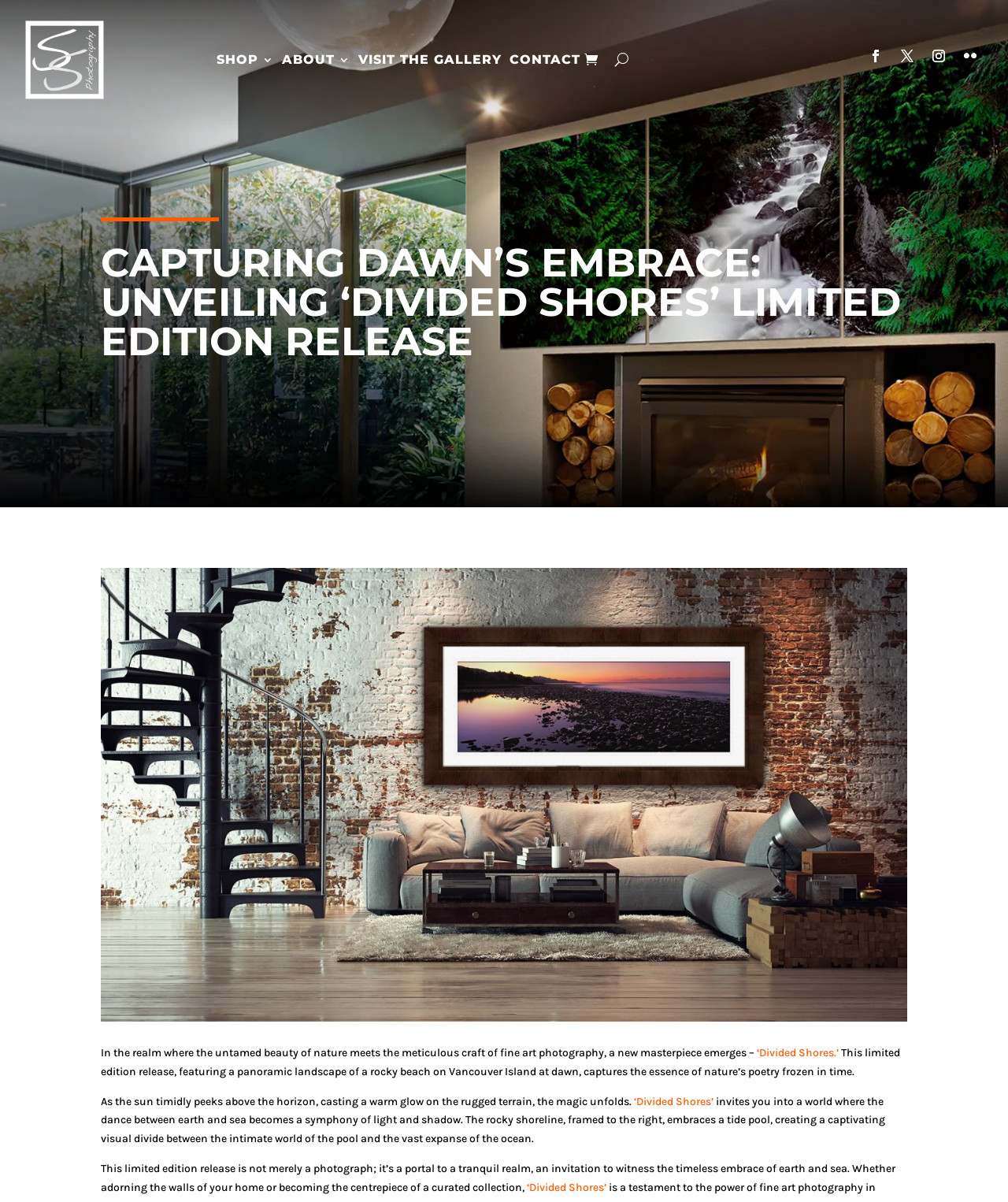Predict the bounding box of the UI element based on the description: "‘Divided Shores’". The coordinates should be four float numbers between 0 and 1, formatted as [left, top, right, bottom].

[0.629, 0.911, 0.708, 0.922]